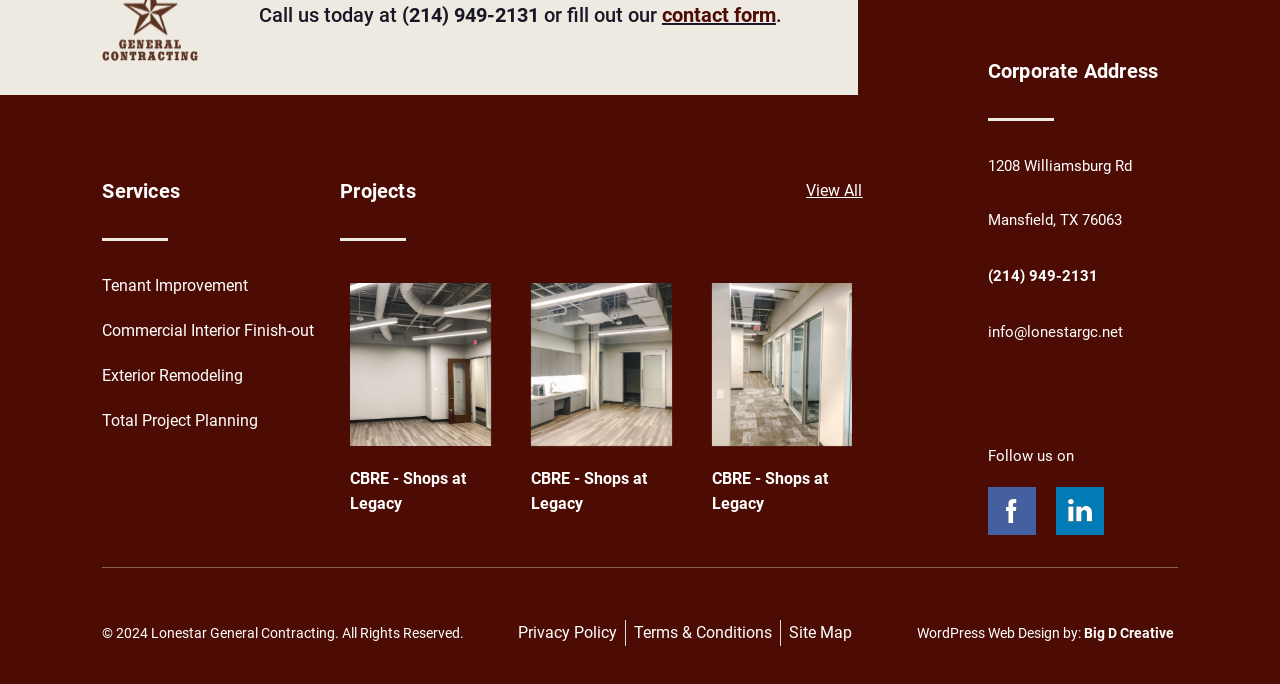Please determine the bounding box coordinates, formatted as (top-left x, top-left y, bottom-right x, bottom-right y), with all values as floating point numbers between 0 and 1. Identify the bounding box of the region described as: Terms & Conditions

[0.495, 0.906, 0.603, 0.944]